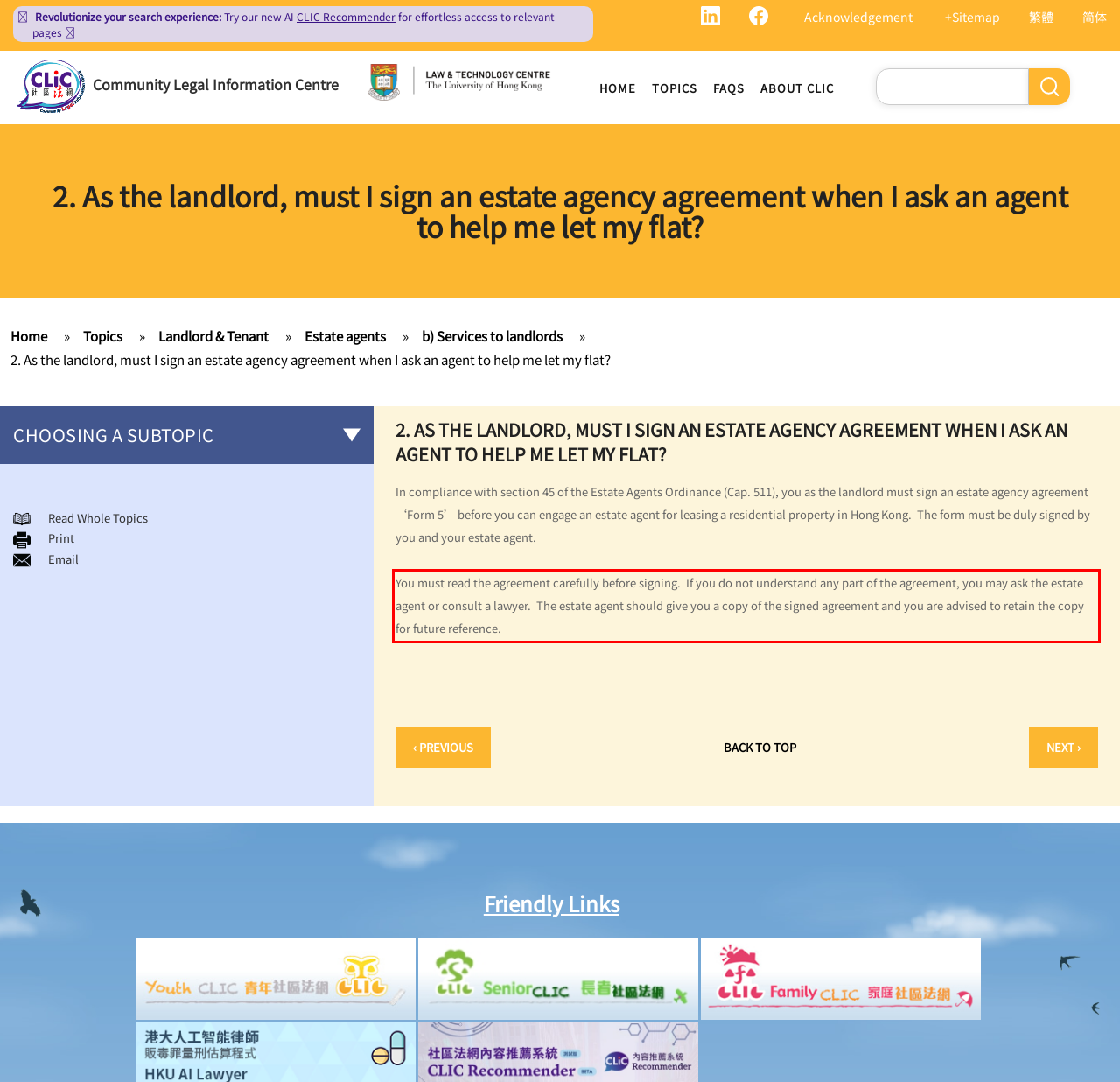Identify and extract the text within the red rectangle in the screenshot of the webpage.

You must read the agreement carefully before signing. If you do not understand any part of the agreement, you may ask the estate agent or consult a lawyer. The estate agent should give you a copy of the signed agreement and you are advised to retain the copy for future reference.